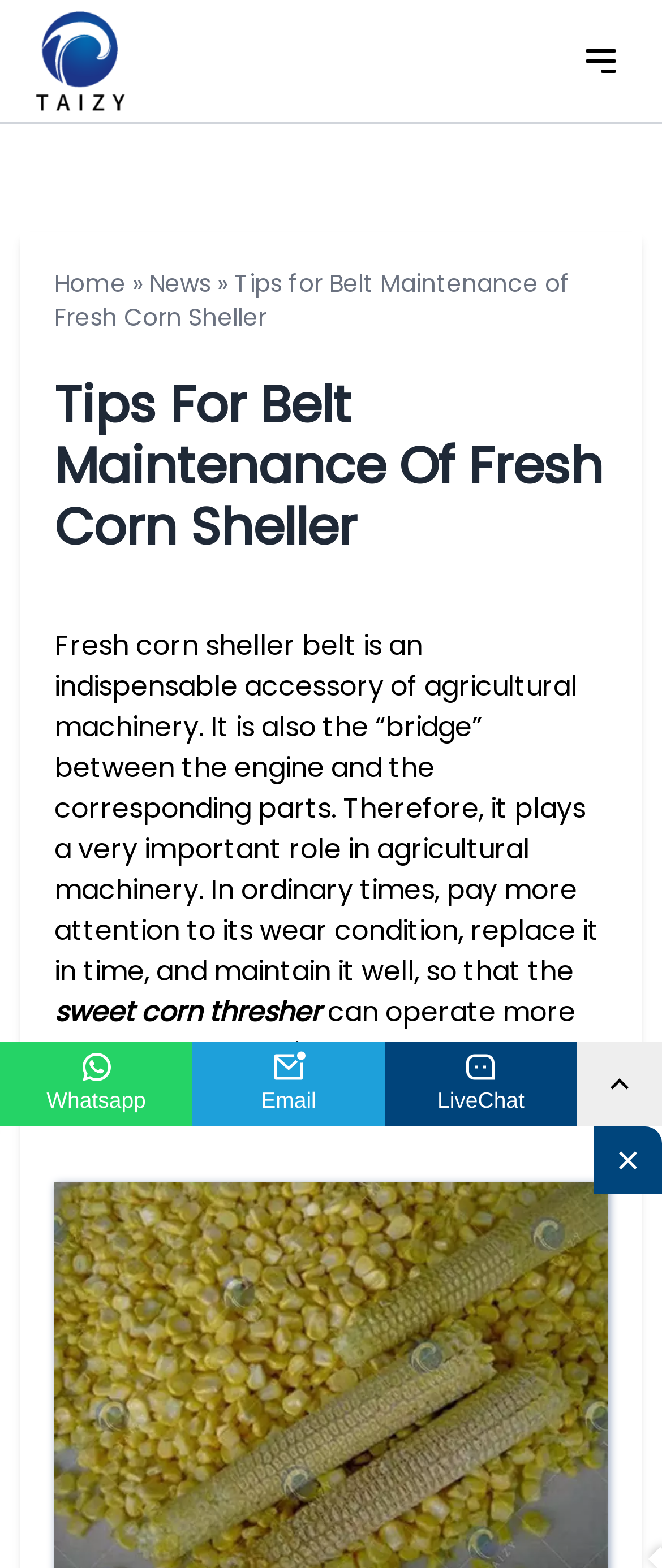Find the bounding box coordinates of the UI element according to this description: "parent_node: Whatsapp".

[0.872, 0.664, 1.0, 0.718]